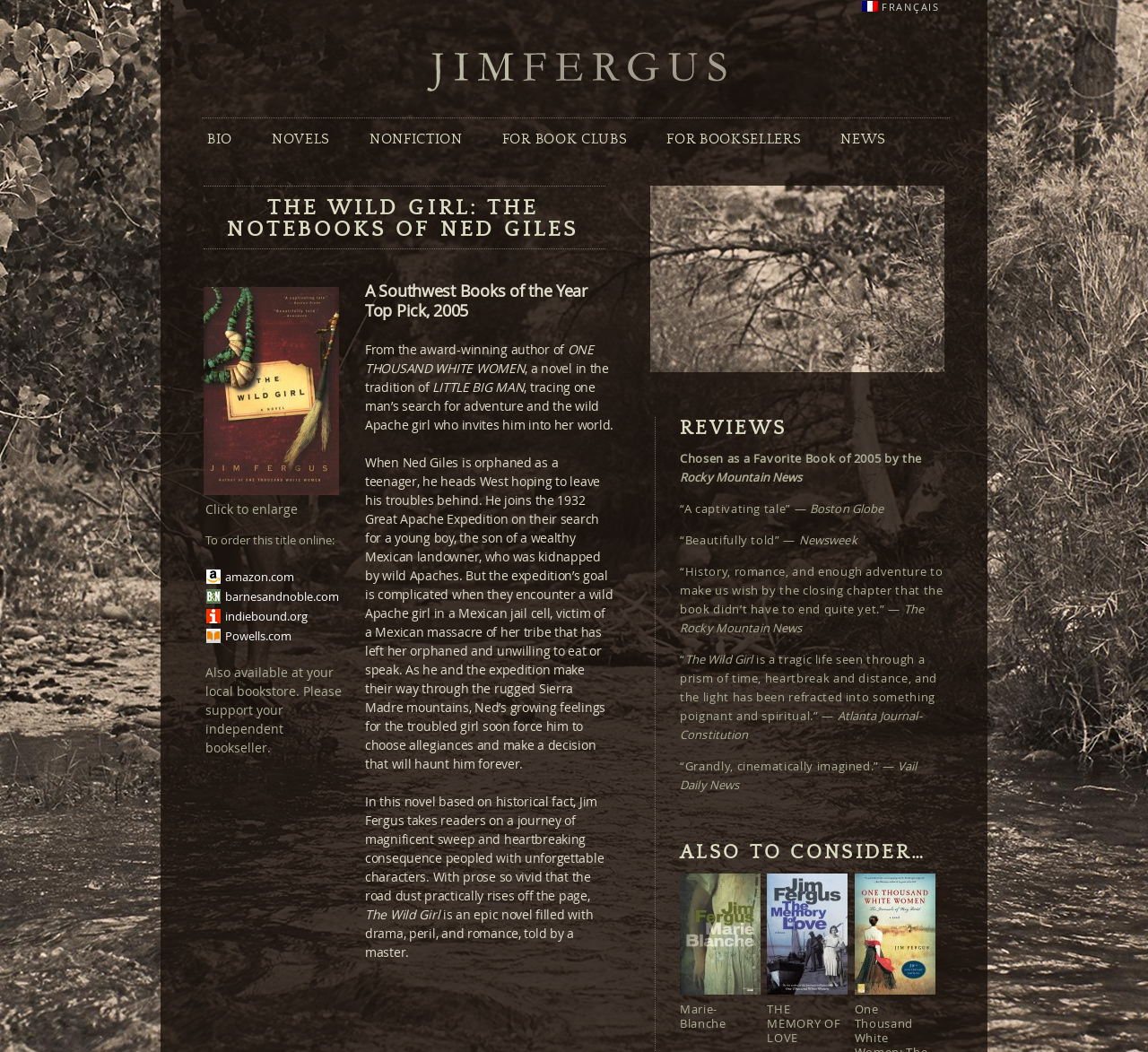What is the title of the book? Look at the image and give a one-word or short phrase answer.

The Wild Girl